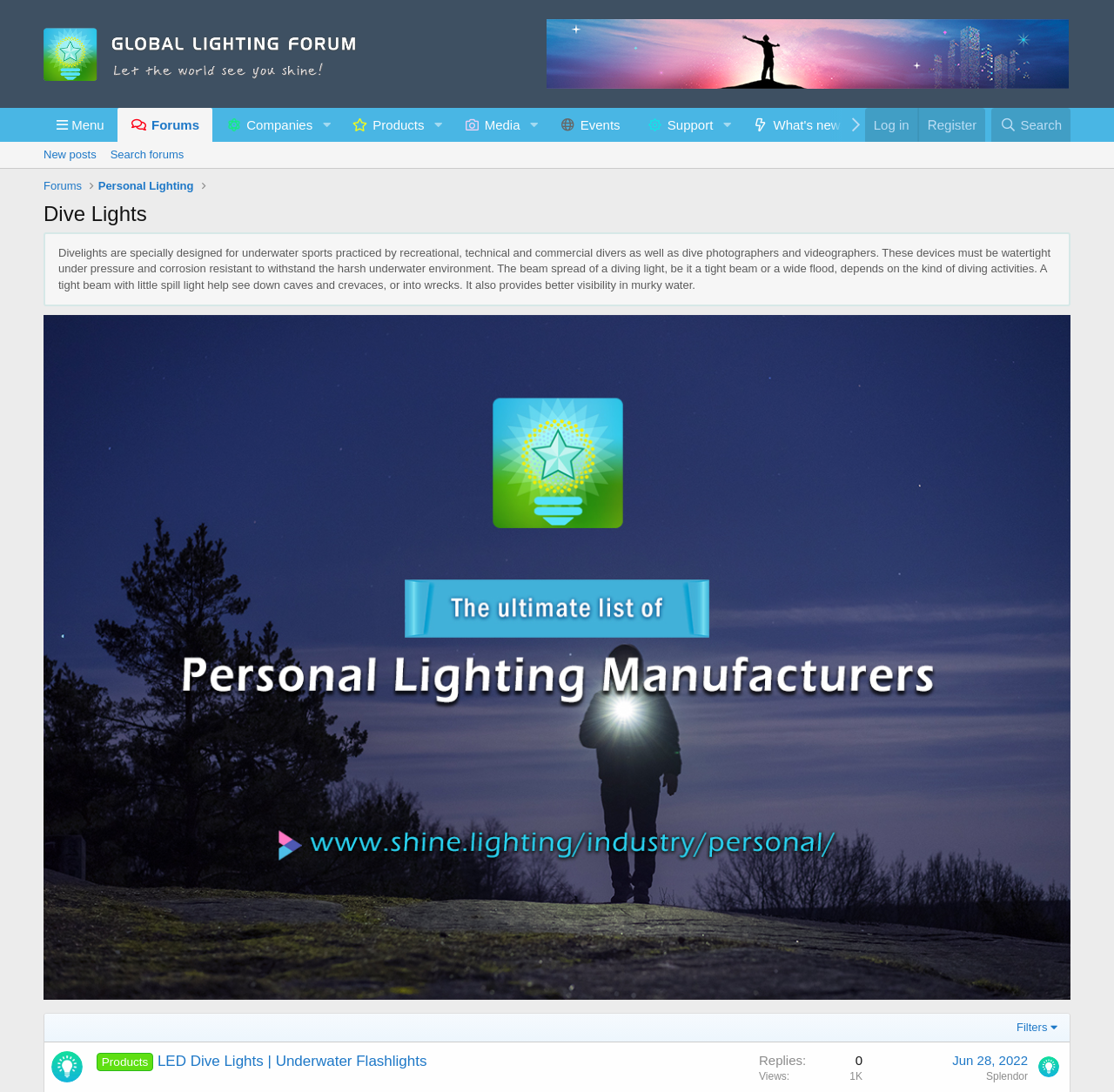Find the bounding box coordinates of the clickable region needed to perform the following instruction: "Search for something". The coordinates should be provided as four float numbers between 0 and 1, i.e., [left, top, right, bottom].

[0.89, 0.099, 0.961, 0.13]